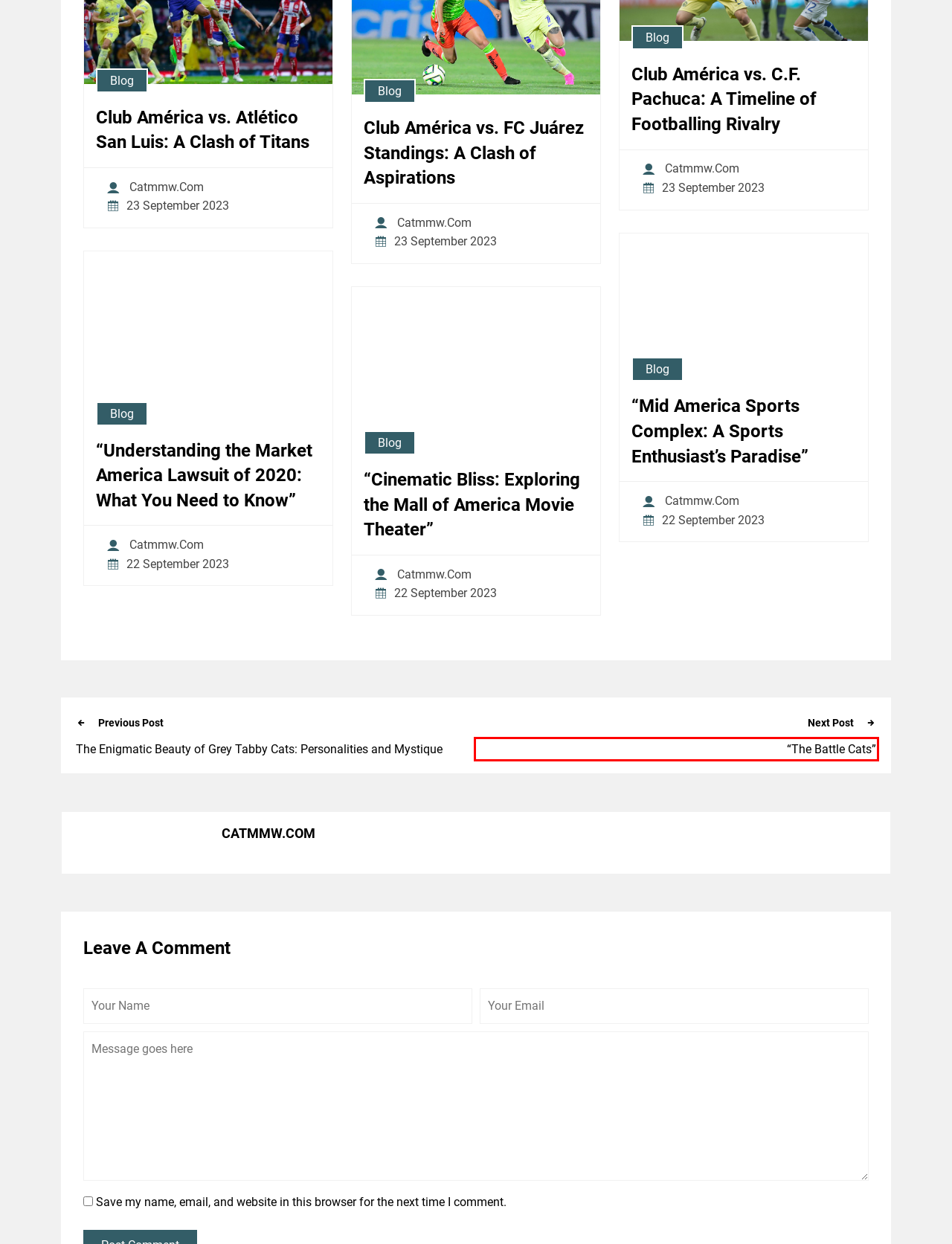After examining the screenshot of a webpage with a red bounding box, choose the most accurate webpage description that corresponds to the new page after clicking the element inside the red box. Here are the candidates:
A. "Understanding the Market America Lawsuit of 2020: What You Need to Know" - catmmw.com
B. Club América vs. FC Juárez Standings: A Clash of Aspirations - catmmw.com
C. "The Battle Cats" - catmmw.com
D. "Cinematic Bliss: Exploring the Mall of America Movie Theater" - catmmw.com
E. "Mid America Sports Complex: A Sports Enthusiast's Paradise" - catmmw.com
F. Club América vs. C.F. Pachuca: A Timeline of Footballing Rivalry - catmmw.com
G. The Enigmatic Beauty of Grey Tabby Cats: Personalities and Mystique - catmmw.com
H. Club América vs. Atlético San Luis: A Clash of Titans - catmmw.com

C